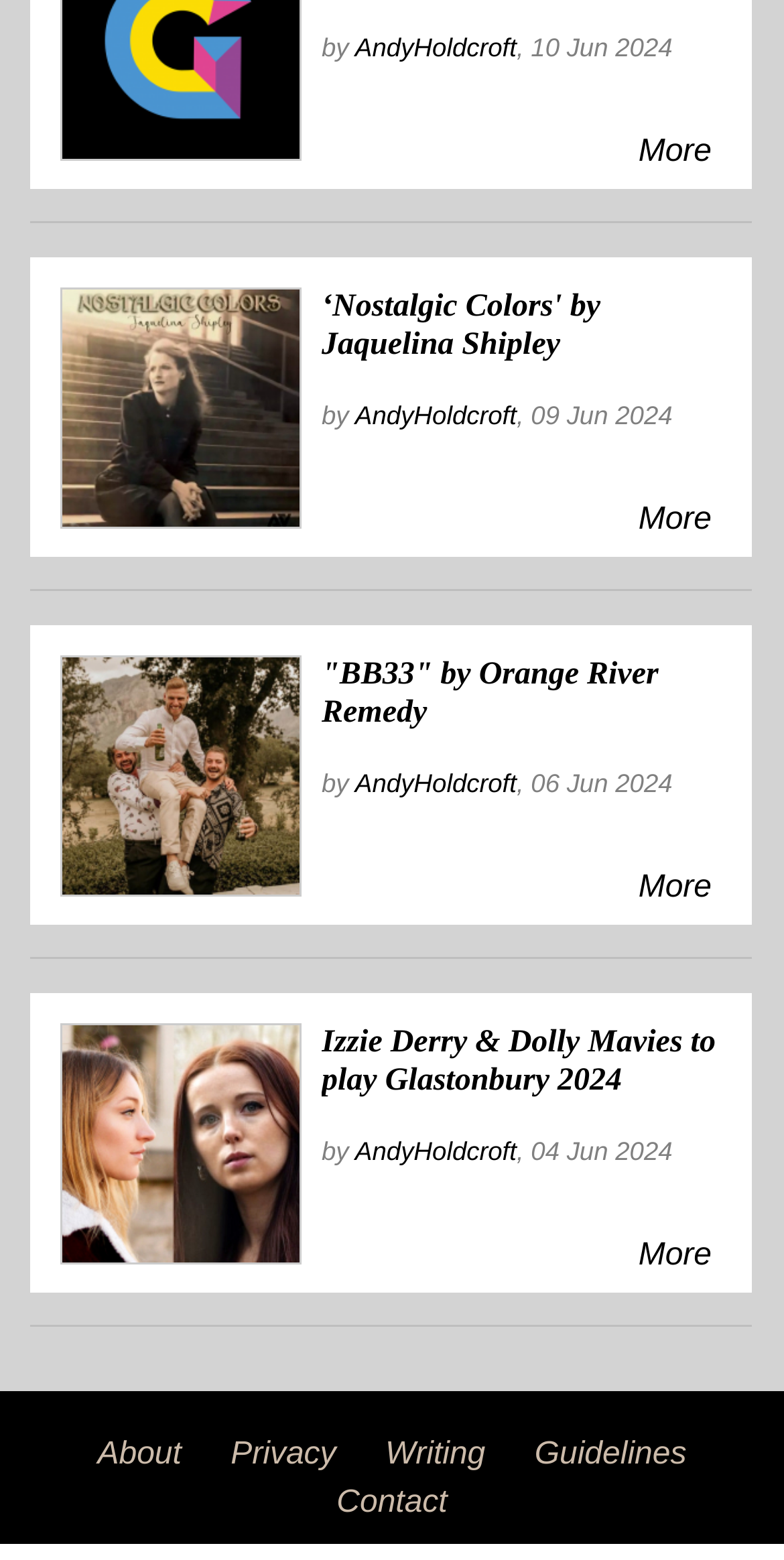Refer to the screenshot and answer the following question in detail:
What is the purpose of the horizontal lines on the webpage?

The horizontal lines on the webpage are separators, which are used to separate different sections or articles on the webpage, making it easier to read and navigate.